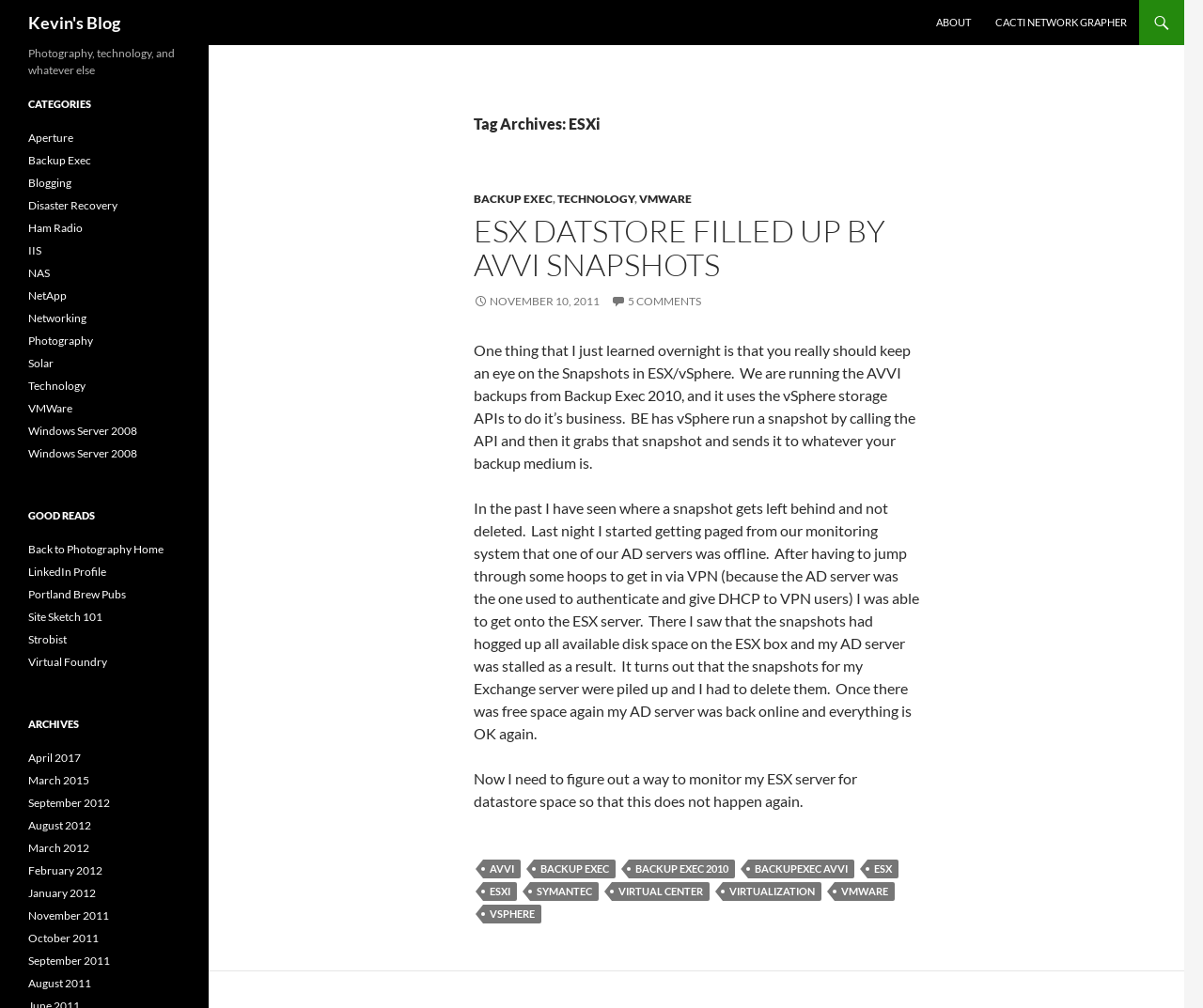Determine the bounding box coordinates of the section I need to click to execute the following instruction: "Click on the 'VMWARE' link". Provide the coordinates as four float numbers between 0 and 1, i.e., [left, top, right, bottom].

[0.694, 0.875, 0.744, 0.894]